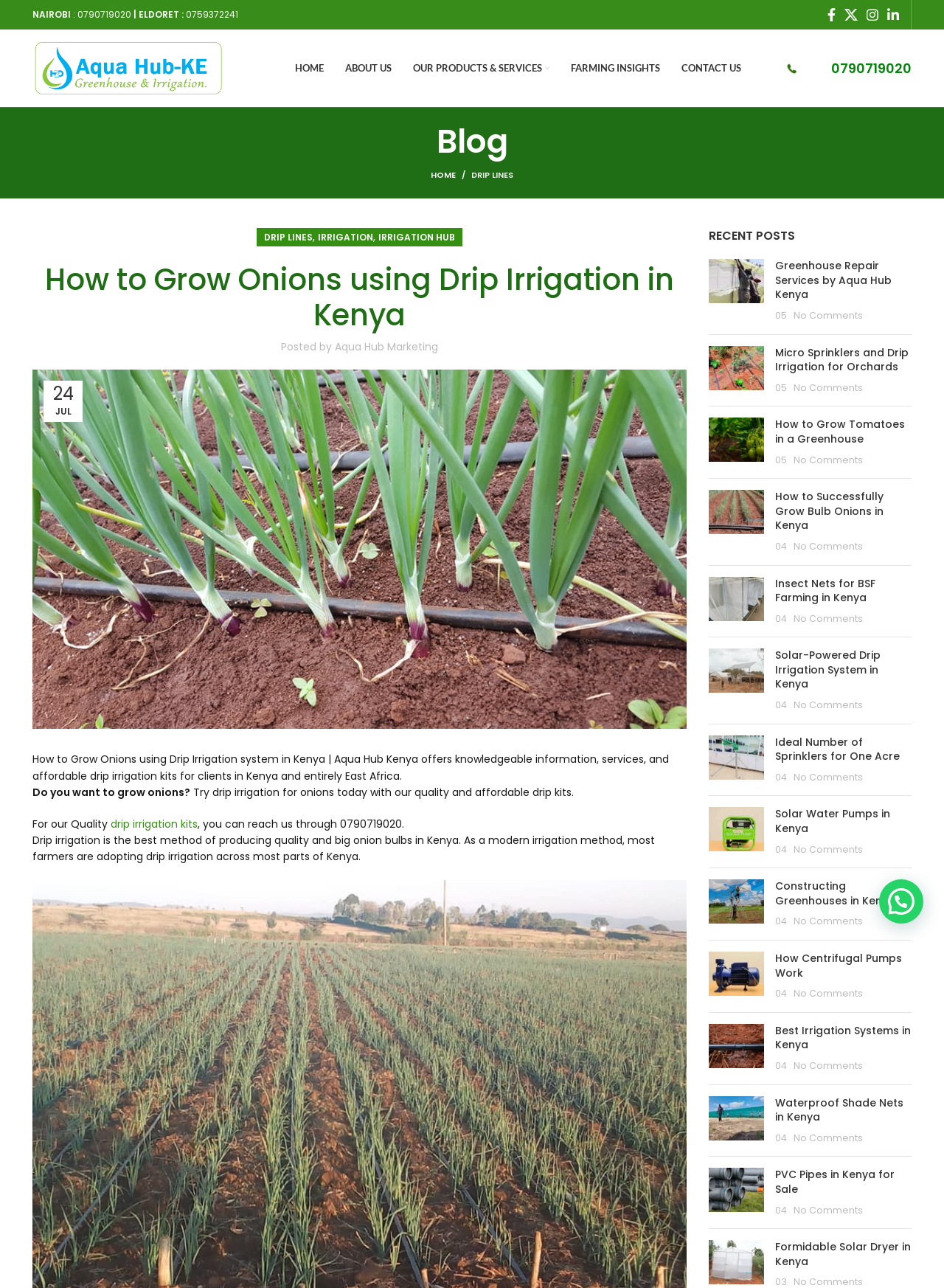Determine the bounding box coordinates for the HTML element described here: "The Club Team".

None